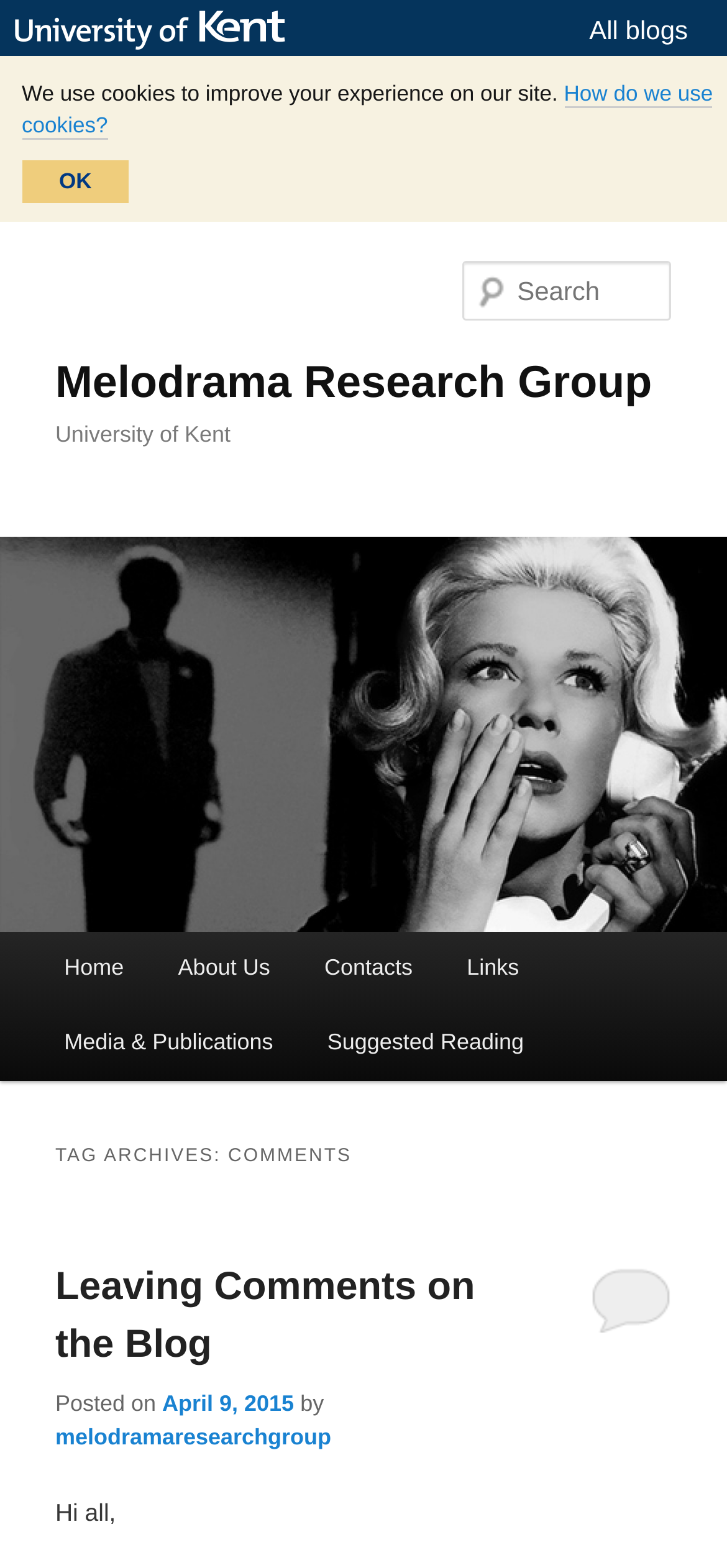What is the main menu item that comes after 'About Us'? Analyze the screenshot and reply with just one word or a short phrase.

Contacts